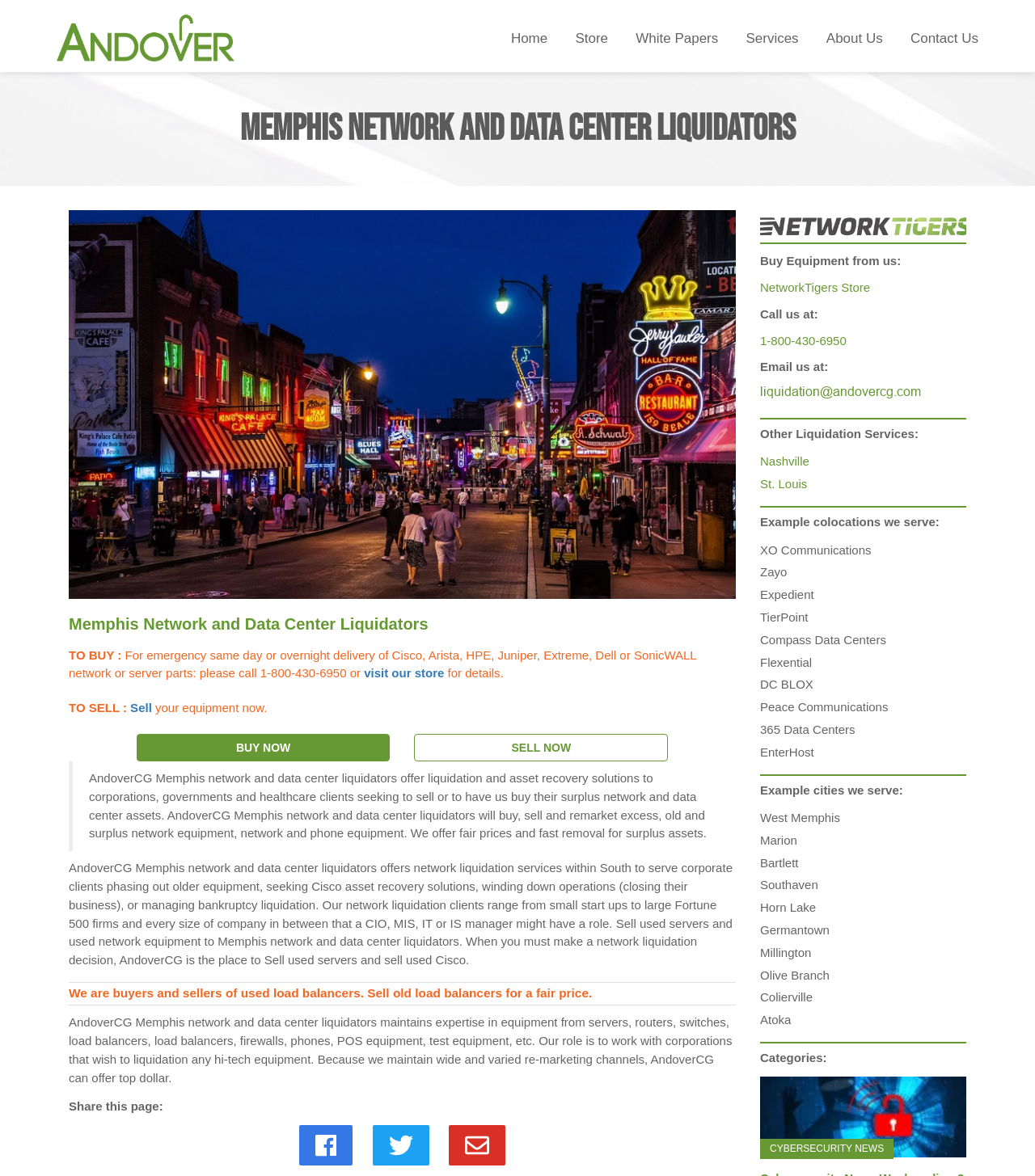Please identify the bounding box coordinates of where to click in order to follow the instruction: "Discover how to regulate emotions".

None